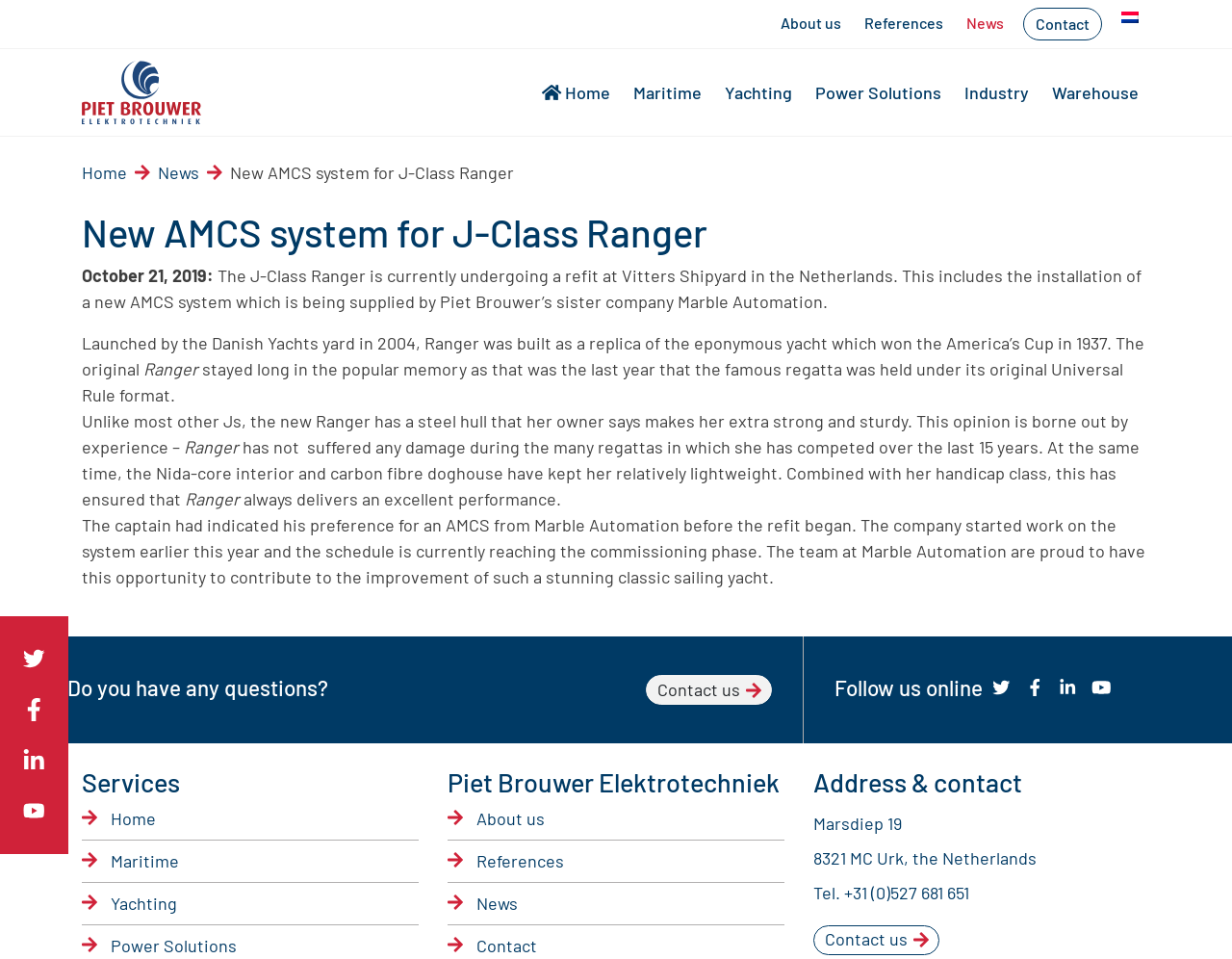Identify the bounding box for the described UI element: "References".

[0.692, 0.012, 0.775, 0.036]